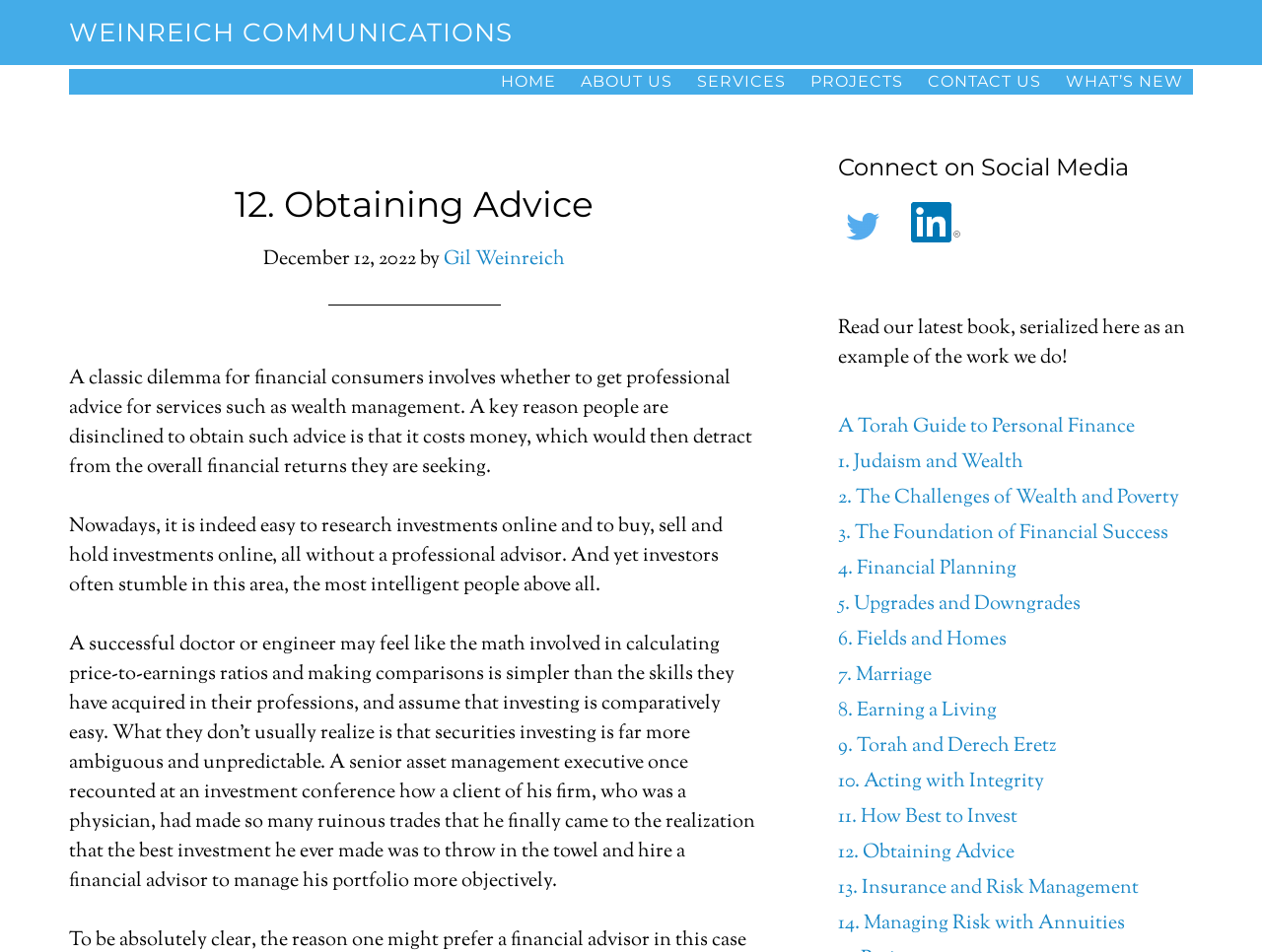Please determine the bounding box coordinates of the element to click on in order to accomplish the following task: "Click the HOME link". Ensure the coordinates are four float numbers ranging from 0 to 1, i.e., [left, top, right, bottom].

[0.389, 0.072, 0.448, 0.099]